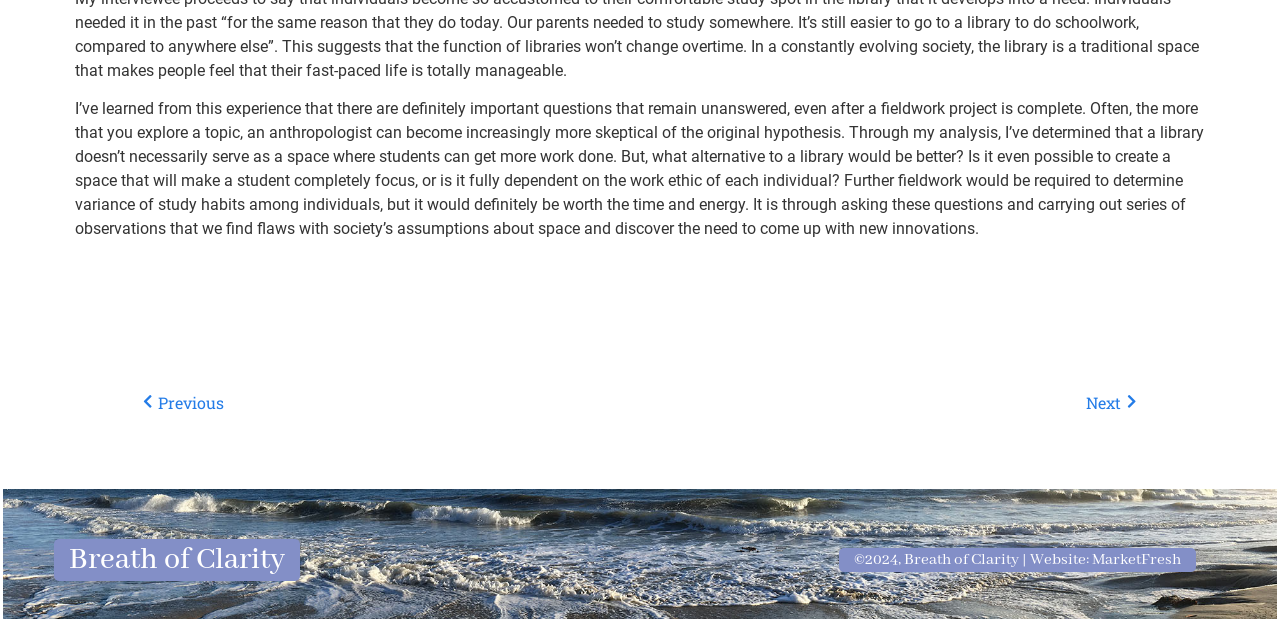What is the alternative to a library being considered?
Please use the image to provide an in-depth answer to the question.

The author raises the question of what alternative to a library would be better, but doesn't provide a specific answer, leaving it as an open question for further exploration.